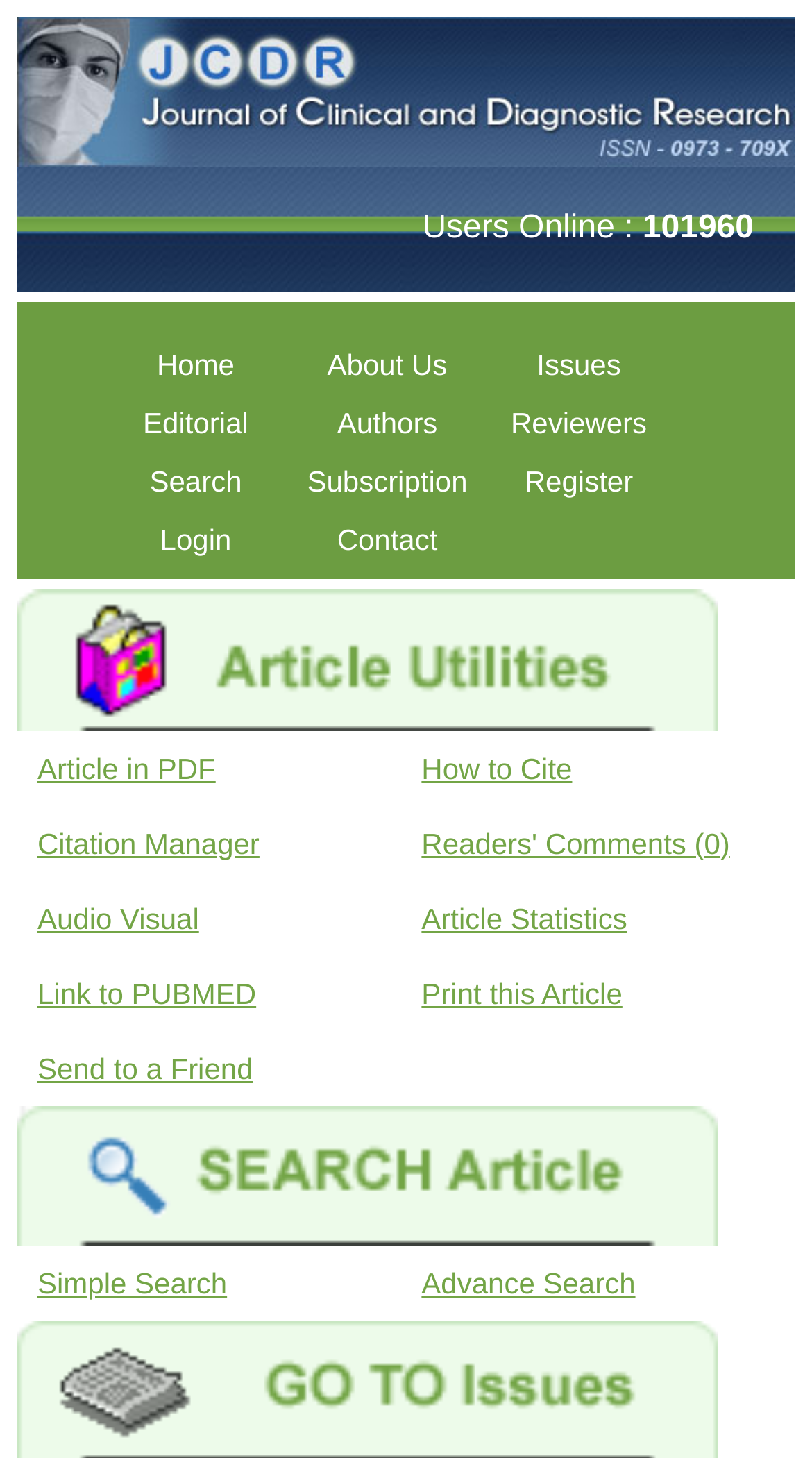What is the last option in the bottom link section?
Based on the image, please offer an in-depth response to the question.

I looked at the links at the bottom of the page and found that the last option is 'Send to a Friend'.